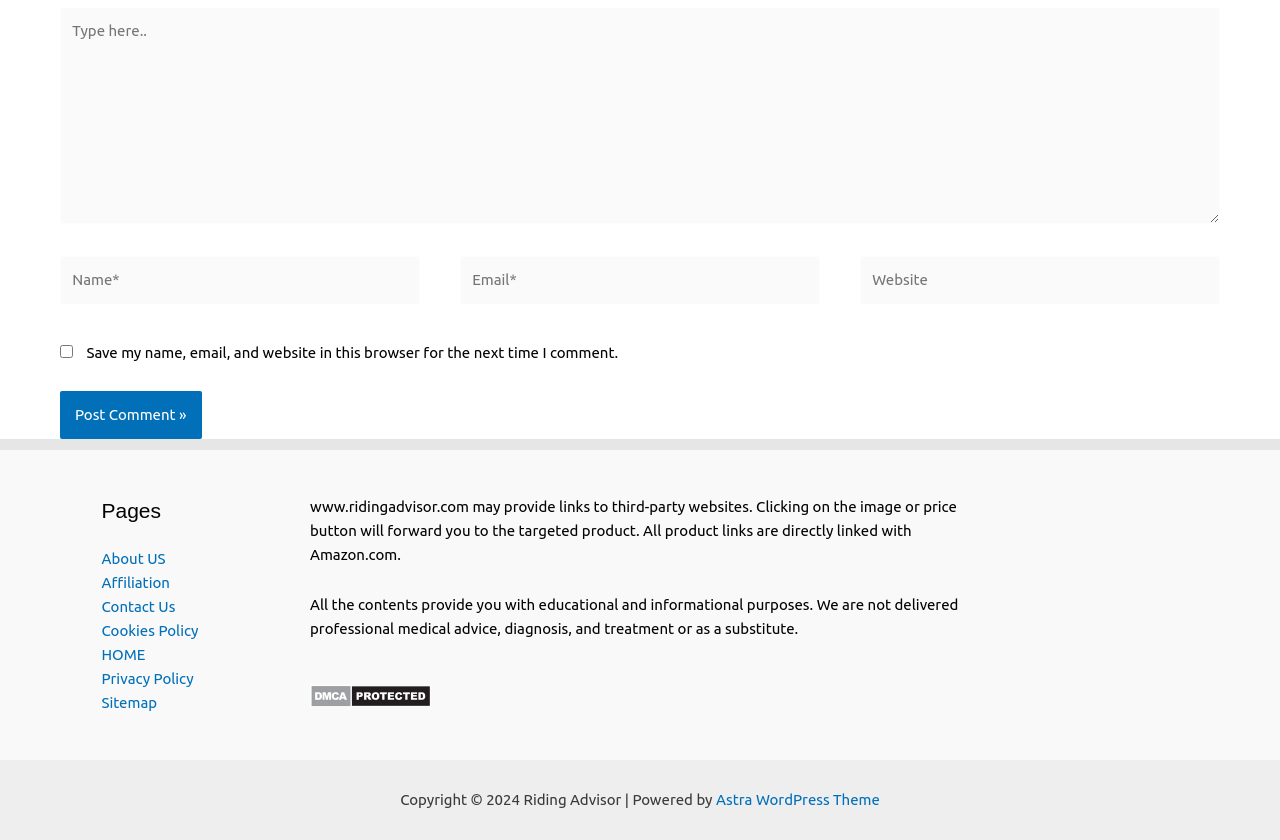Provide a single word or phrase answer to the question: 
What is the theme of the website?

Riding